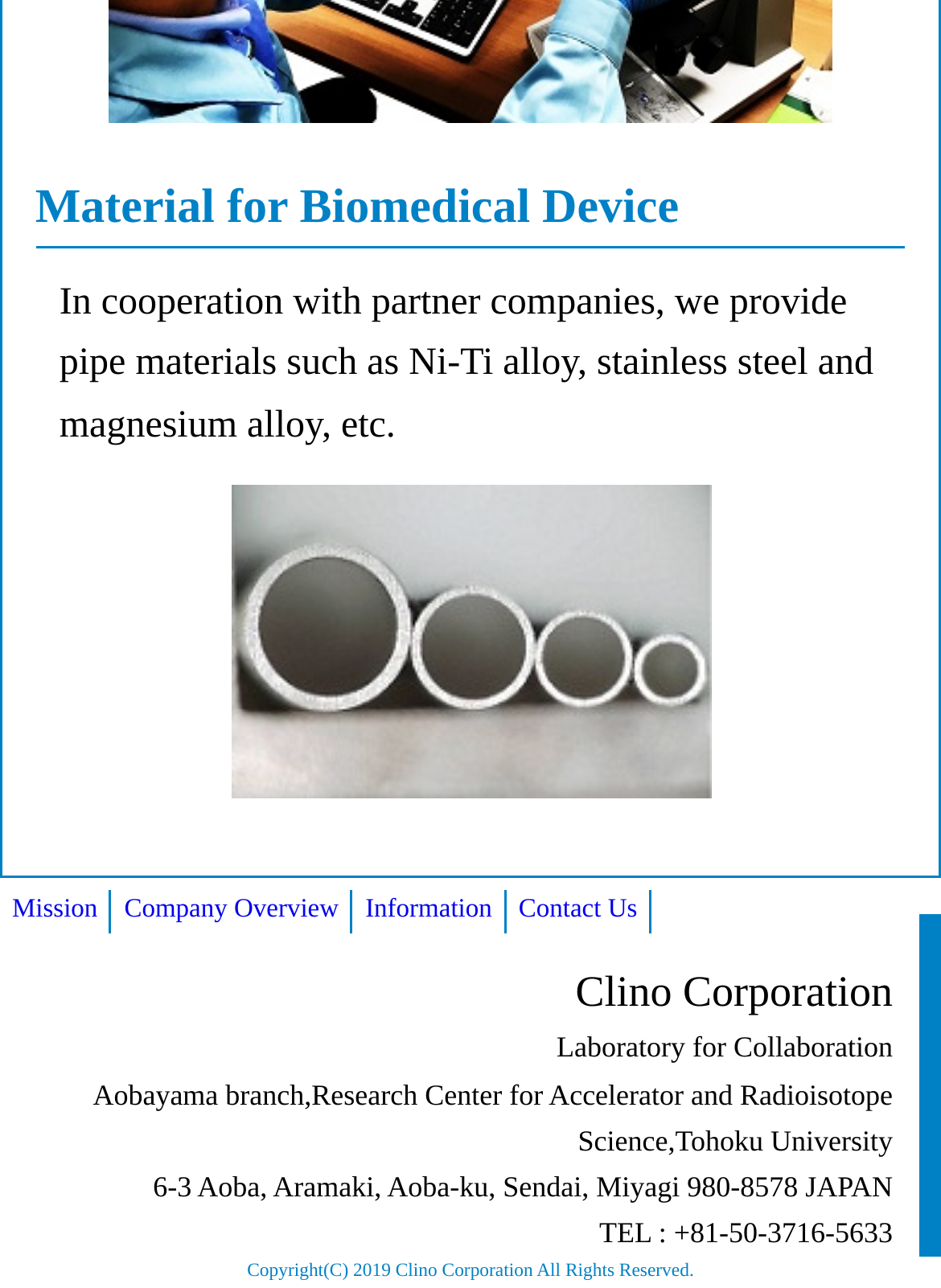Identify the bounding box coordinates for the UI element described as follows: Company Overview. Use the format (top-left x, top-left y, bottom-right x, bottom-right y) and ensure all values are floating point numbers between 0 and 1.

[0.132, 0.695, 0.36, 0.717]